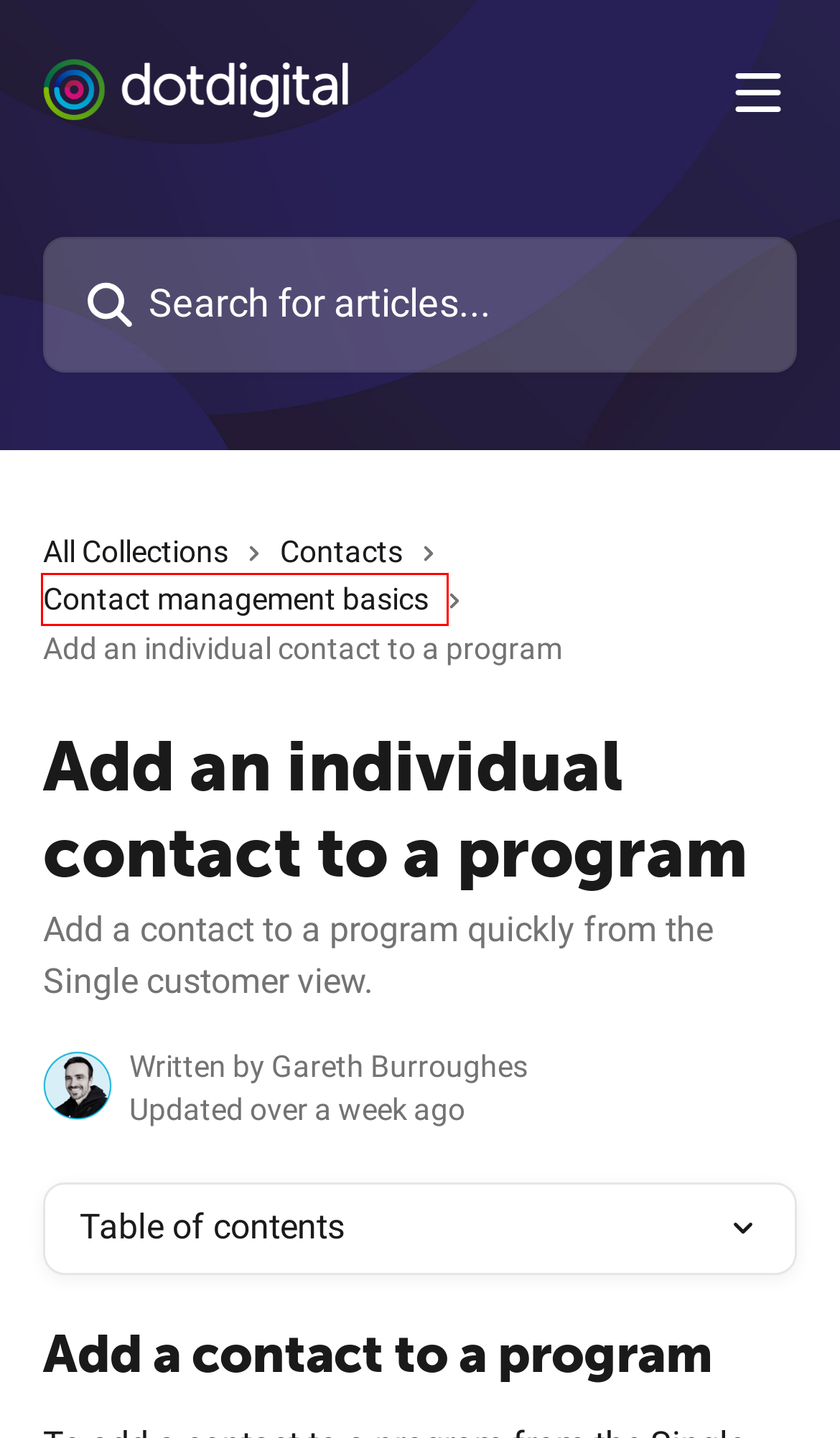Given a webpage screenshot featuring a red rectangle around a UI element, please determine the best description for the new webpage that appears after the element within the bounding box is clicked. The options are:
A. Using programs to add contacts to lists and other programs | Dotdigital Help Centre
B. Training Hub
C. Contact management basics | Dotdigital Help Centre
D. Export contacts | Dotdigital Help Centre
E. Contacts | Dotdigital Help Centre
F. Edit a contact | Dotdigital Help Centre
G. Add an individual contact to a list | Dotdigital Help Centre
H. Dotdigital API

C